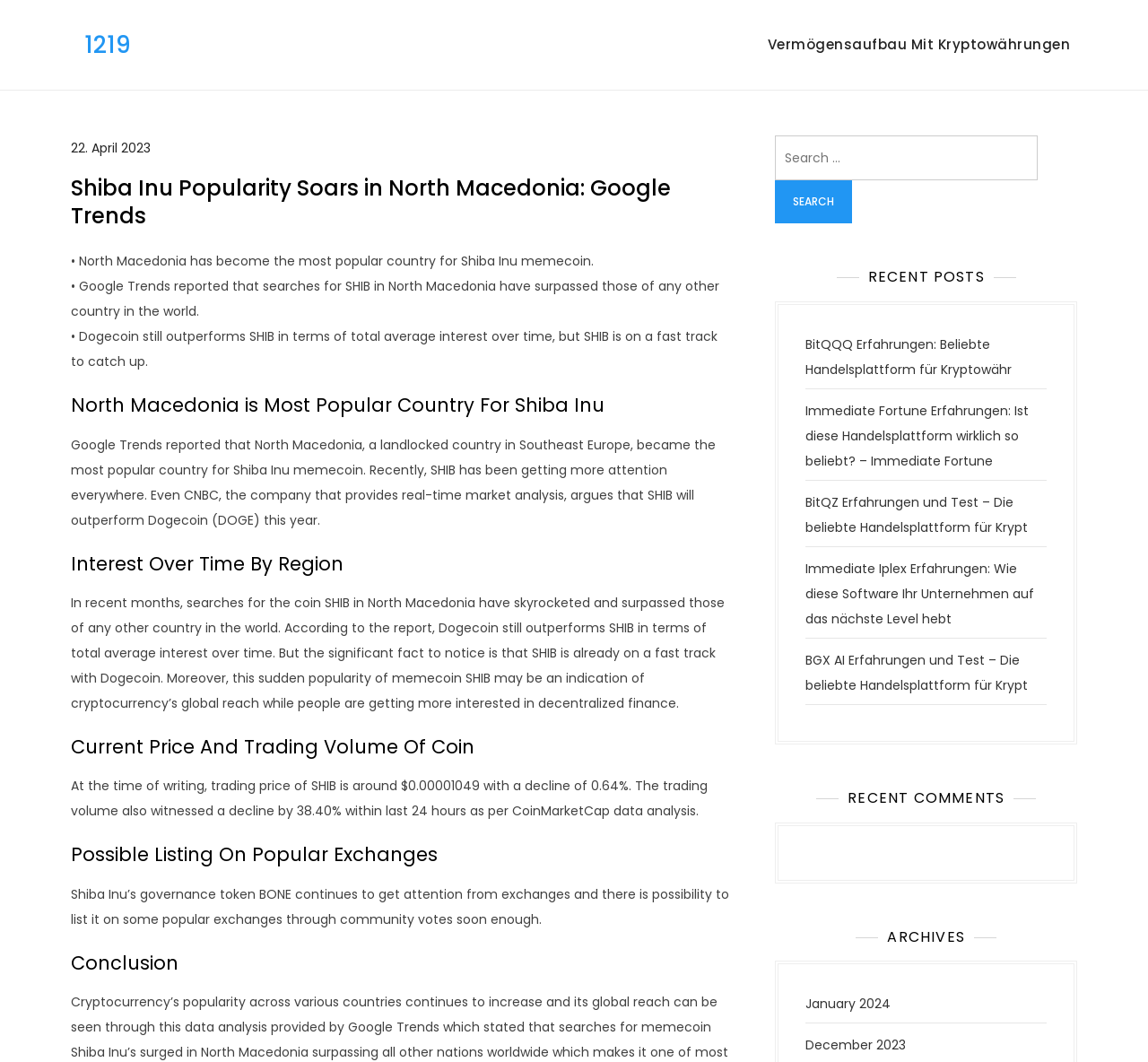Please analyze the image and provide a thorough answer to the question:
Which country has become the most popular for Shiba Inu?

According to the article, North Macedonia has become the most popular country for Shiba Inu memecoin, as stated in the section 'North Macedonia is Most Popular Country For Shiba Inu'.